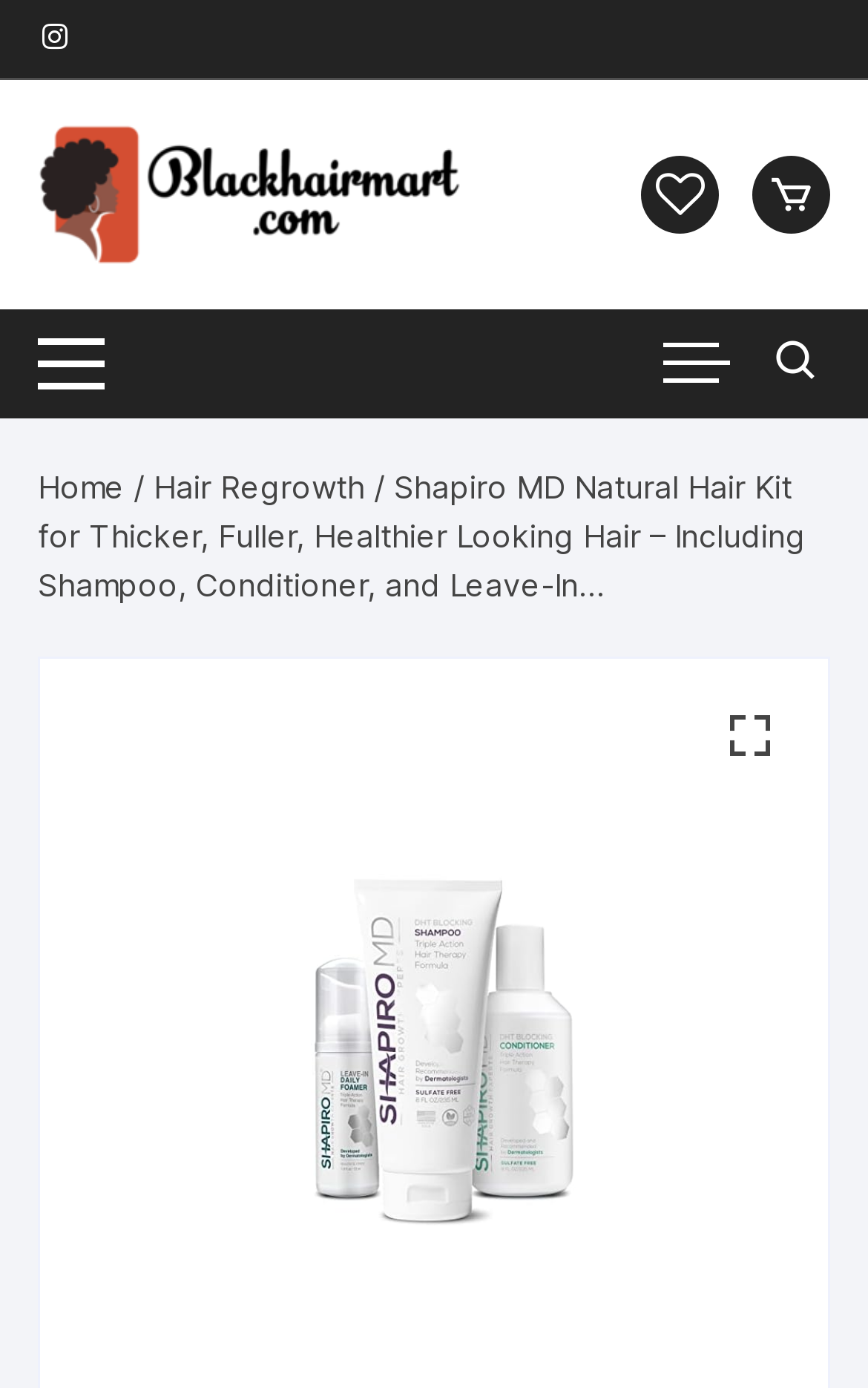Generate the text content of the main headline of the webpage.

Shapiro MD Natural Hair Kit for Thicker, Fuller, Healthier Looking Hair – Including Shampoo, Conditioner, and Leave-In…